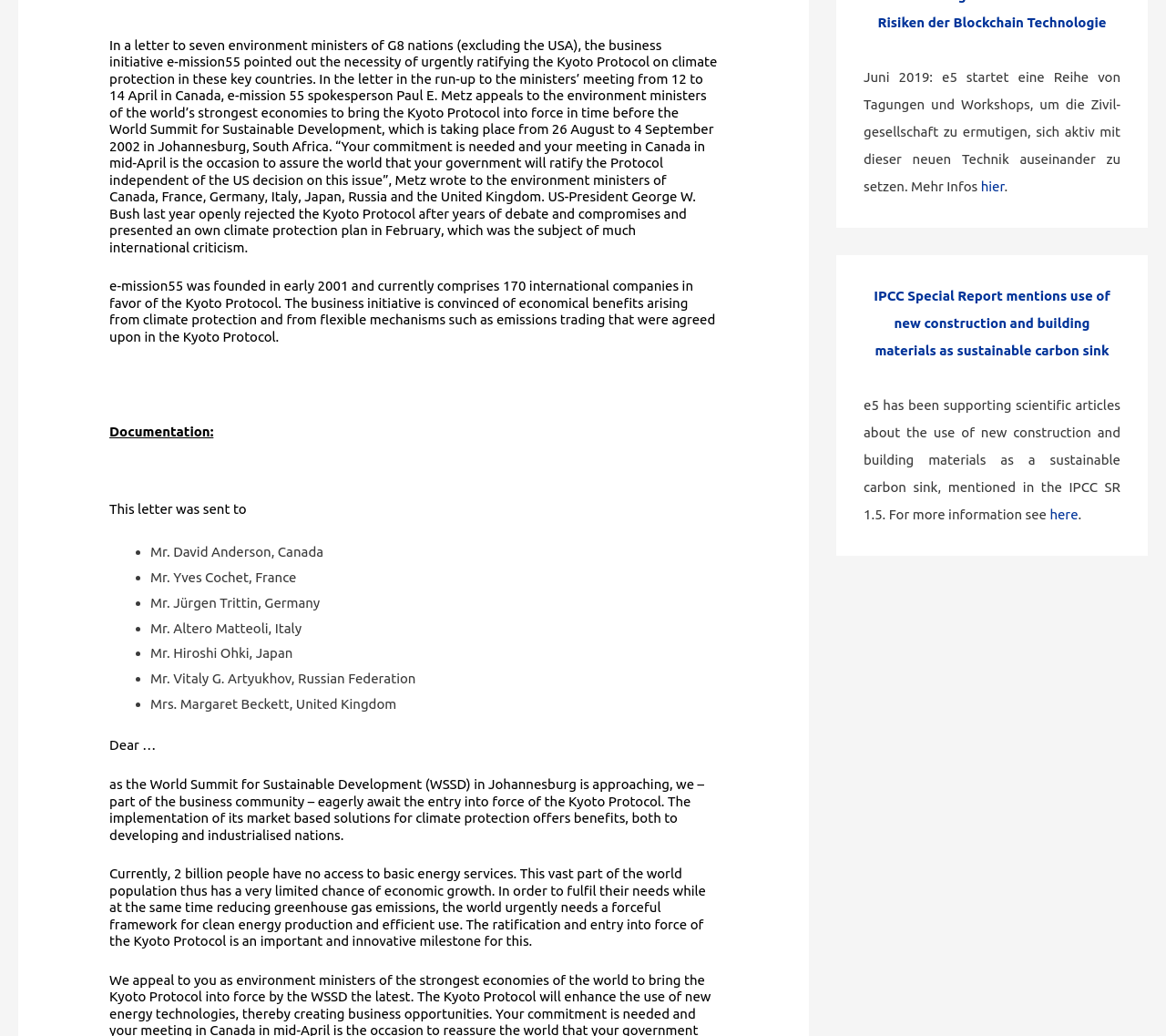Given the element description "here" in the screenshot, predict the bounding box coordinates of that UI element.

[0.9, 0.489, 0.925, 0.504]